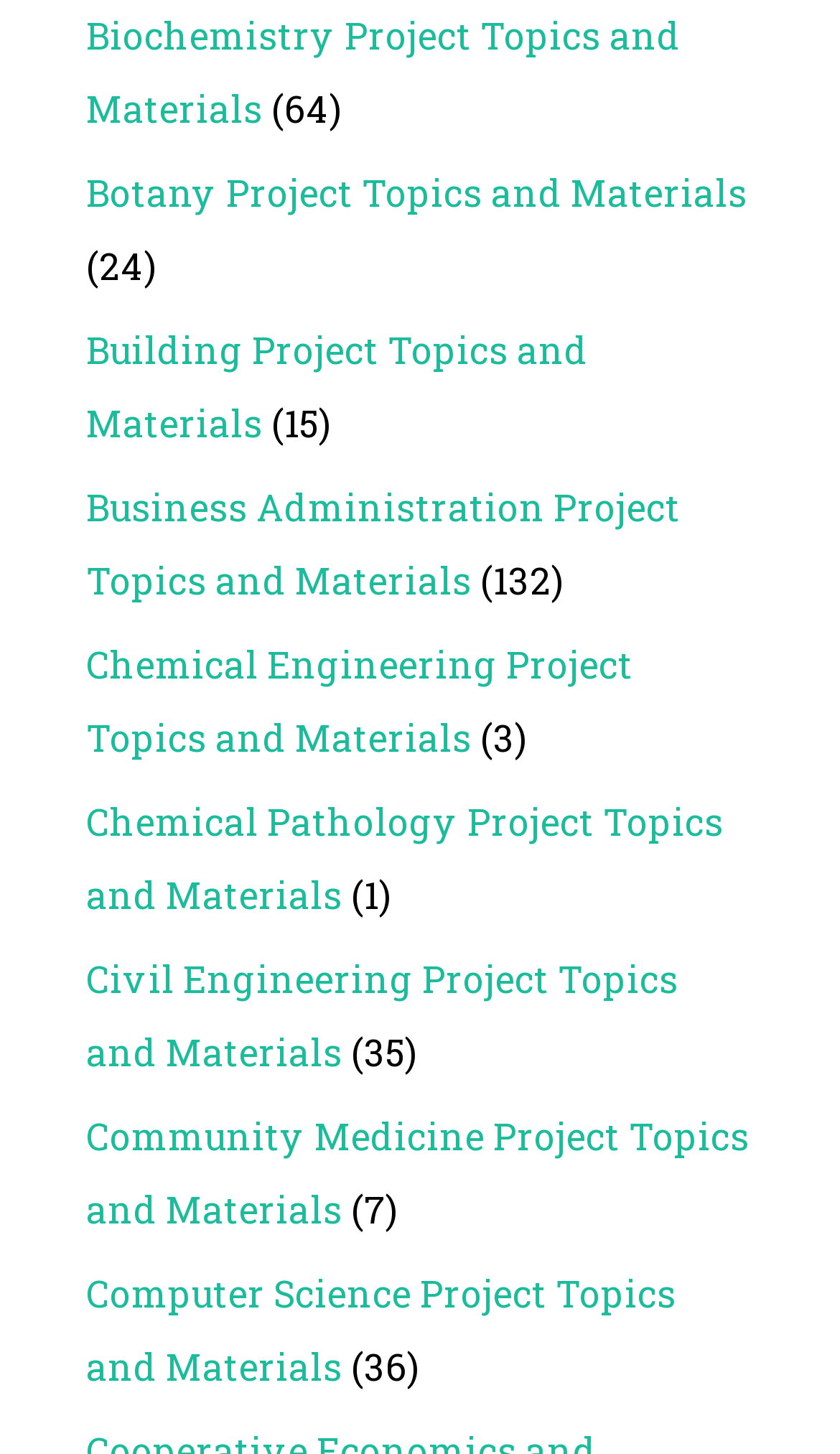Determine the bounding box coordinates of the element that should be clicked to execute the following command: "browse Business Administration Project Topics and Materials".

[0.103, 0.332, 0.81, 0.416]